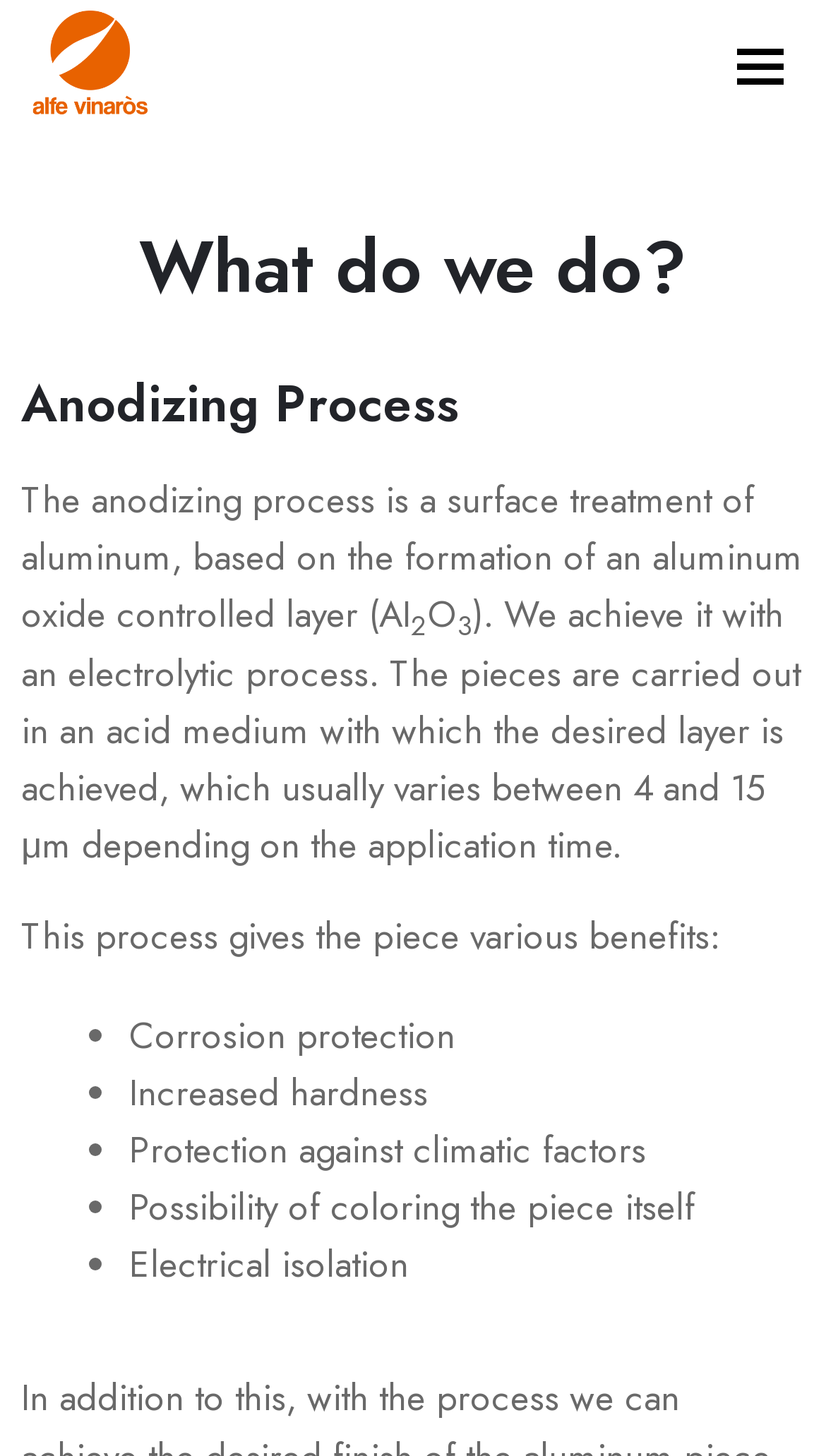Provide a thorough description of the webpage's content and layout.

The webpage is about the production process of Alfe, specifically focusing on the anodizing process. At the top left, there is a link and an image, both labeled "Alfe". On the top right, there is another link. 

Below the top elements, there is a heading "What do we do?" followed by another heading "Anodizing Process". Underneath these headings, there is a paragraph of text that explains the anodizing process, which is a surface treatment of aluminum that forms a controlled layer of aluminum oxide. The text also mentions that this process is achieved through an electrolytic process in an acid medium.

Further down, there is a list of benefits that the anodizing process provides to the pieces, including corrosion protection, increased hardness, protection against climatic factors, the possibility of coloring the piece itself, and electrical isolation. Each benefit is marked with a bullet point.